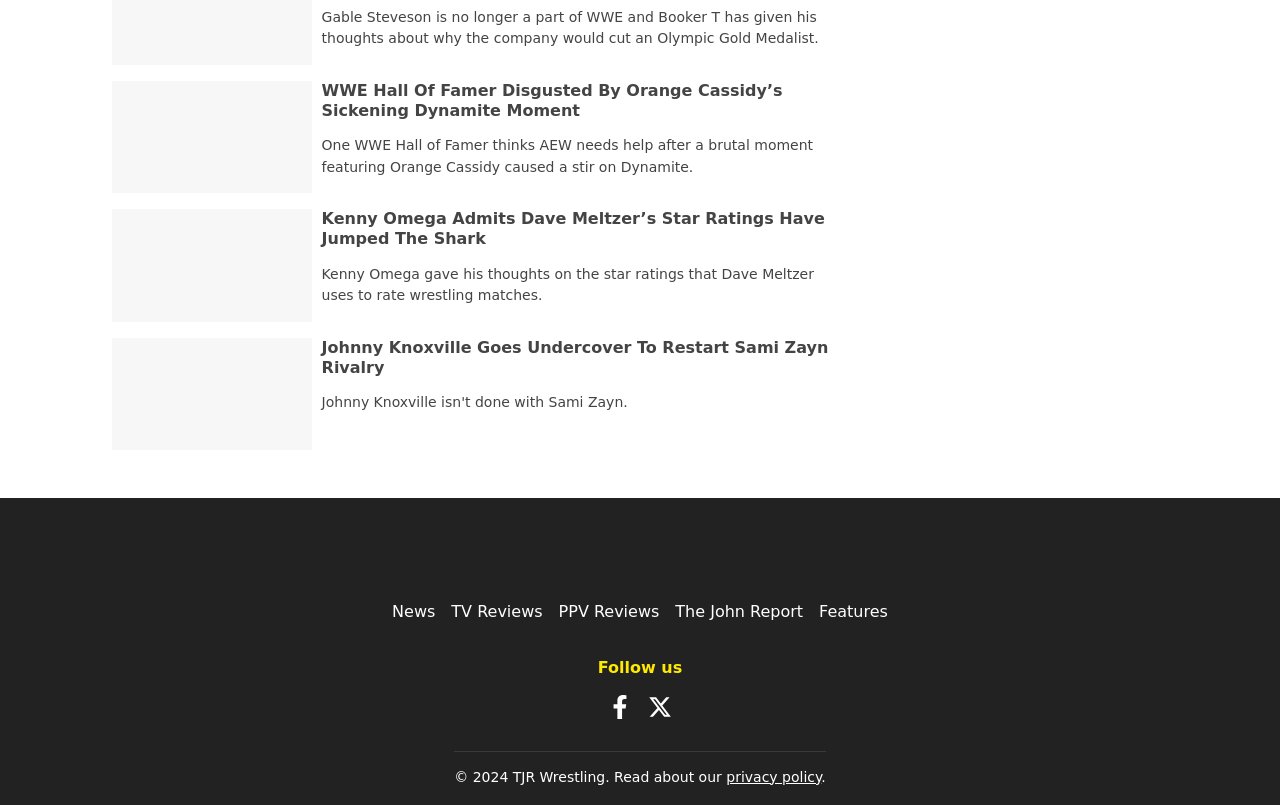Use a single word or phrase to respond to the question:
What is the year of the copyright mentioned?

2024